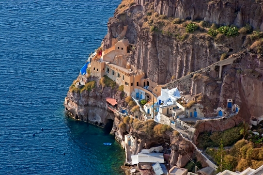What type of roofs do the buildings have?
Look at the screenshot and provide an in-depth answer.

The caption describes the buildings as having 'charming terracotta roofs', which suggests that the type of roofs the buildings have is terracotta.